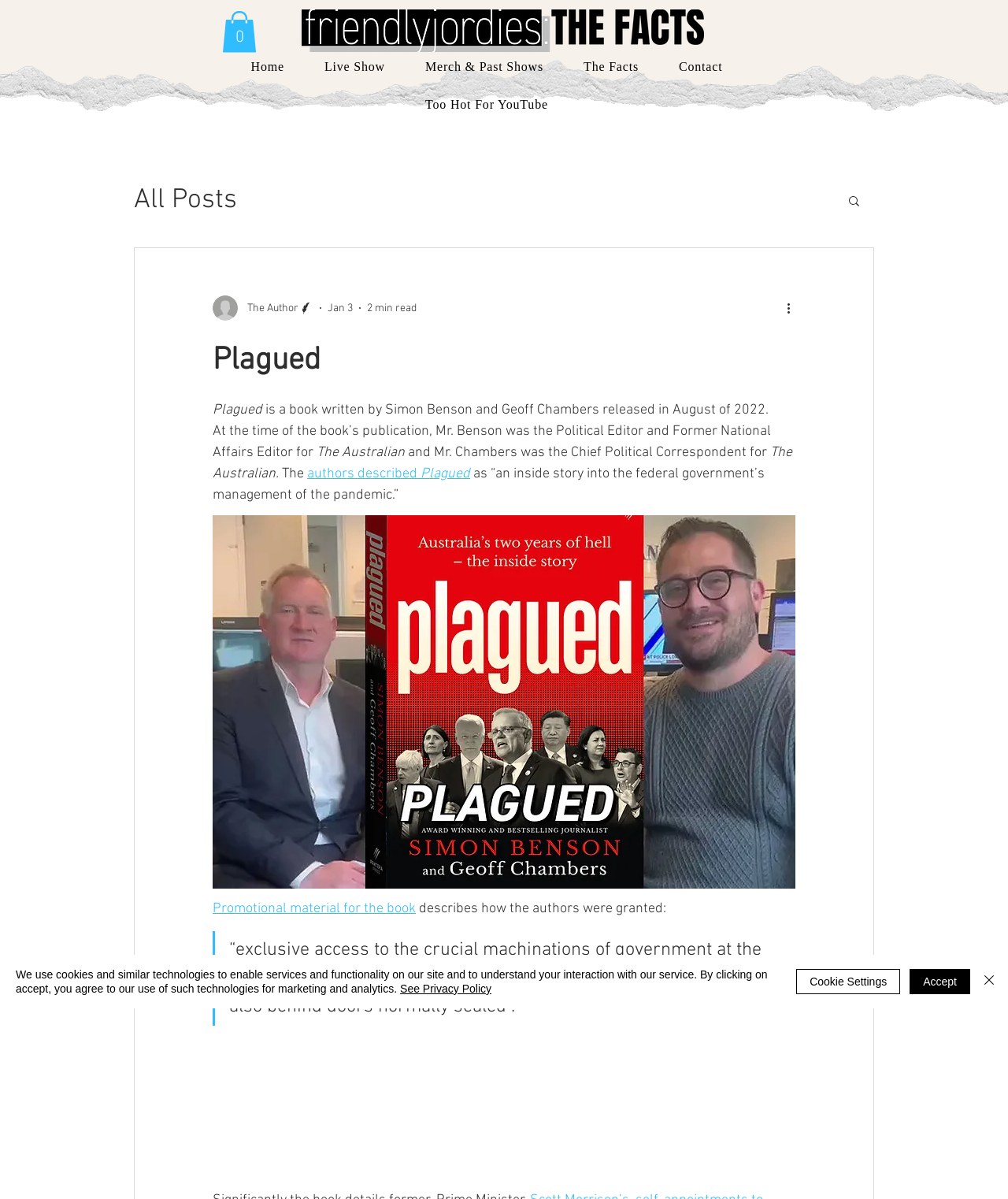Using the element description aria-label="Close", predict the bounding box coordinates for the UI element. Provide the coordinates in (top-left x, top-left y, bottom-right x, bottom-right y) format with values ranging from 0 to 1.

[0.972, 0.807, 0.991, 0.83]